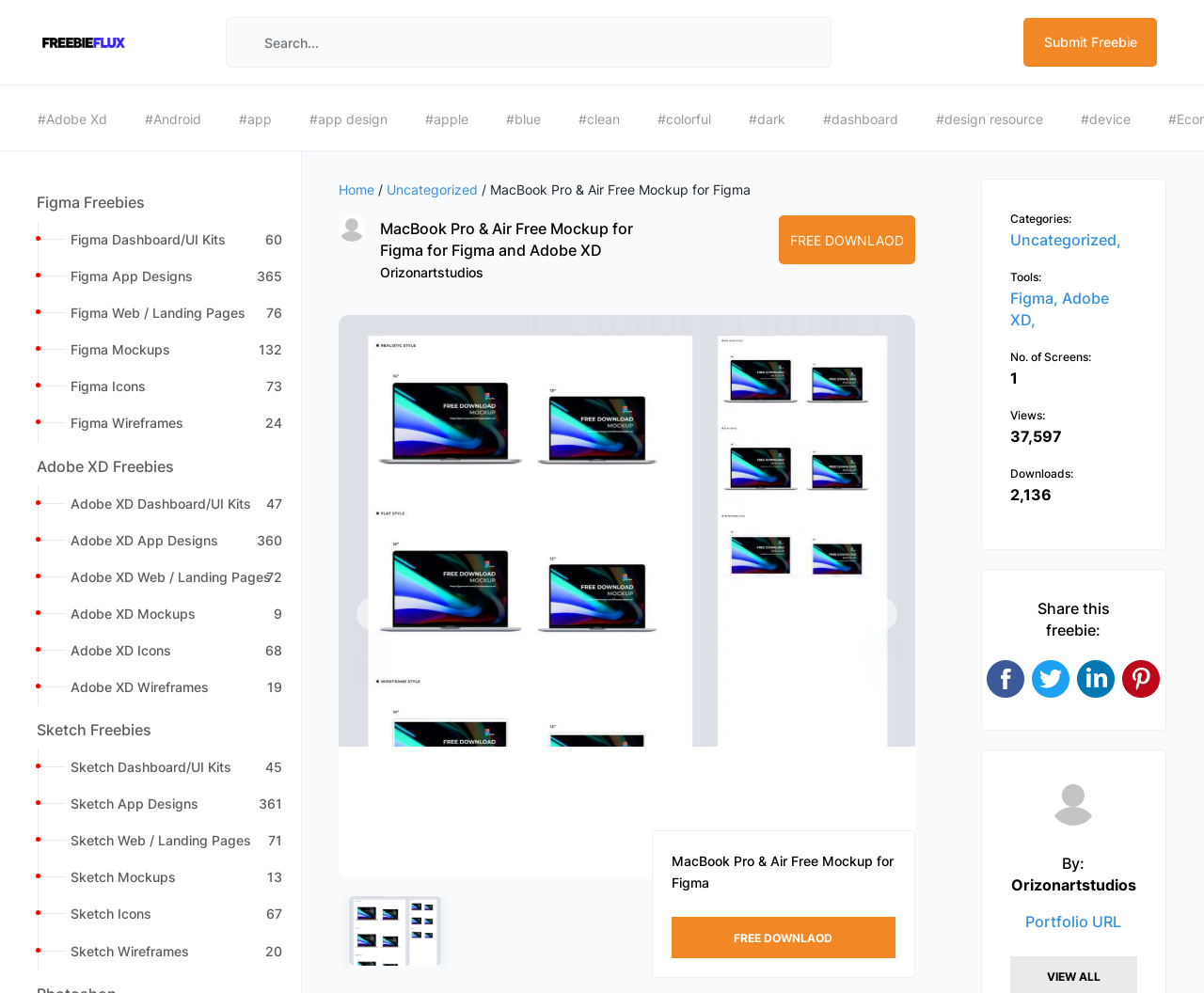What is the name of the freebie? Examine the screenshot and reply using just one word or a brief phrase.

MacBook Pro & Air Free Mockup for Figma